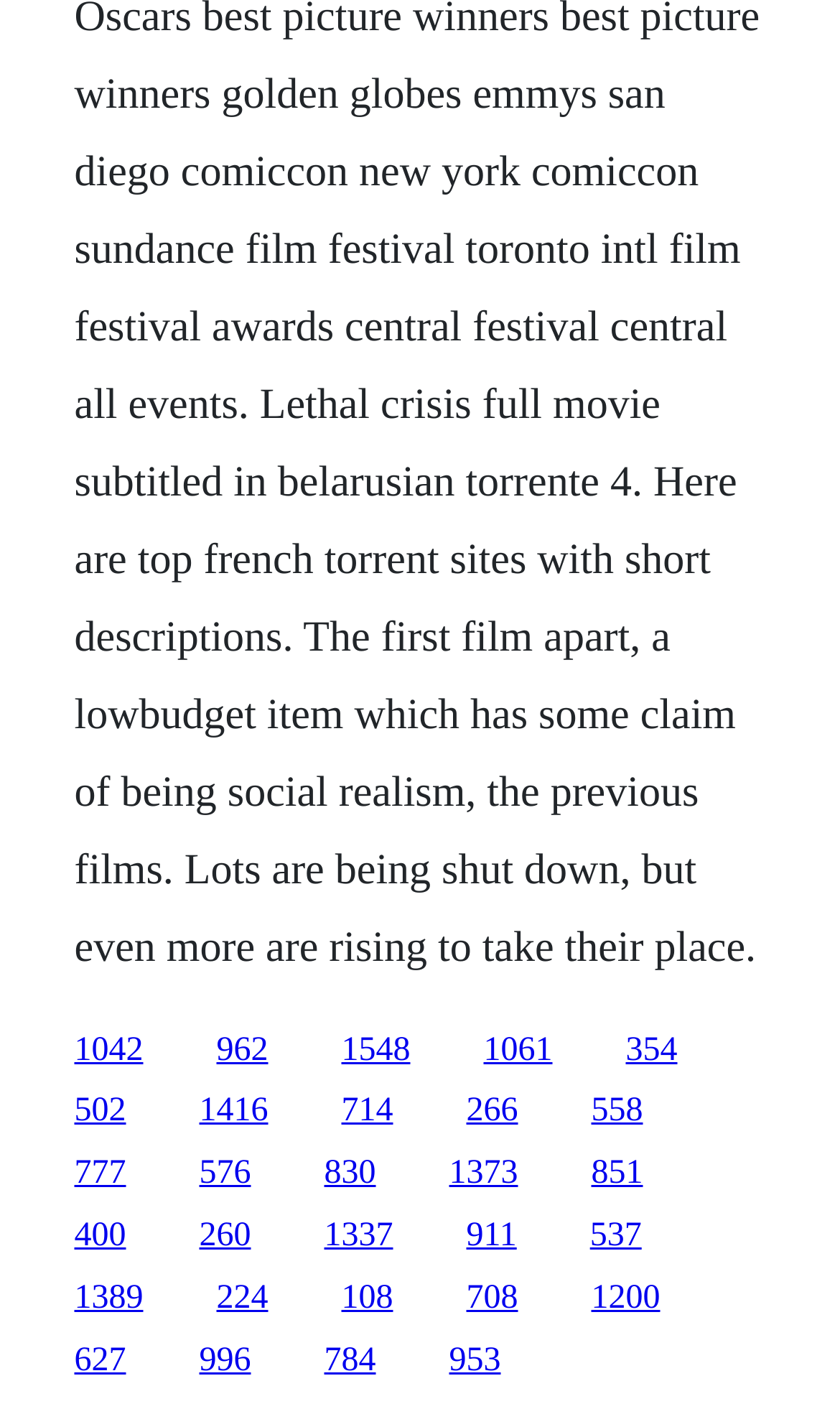Answer the question with a single word or phrase: 
How many links are there in the bottom row?

5